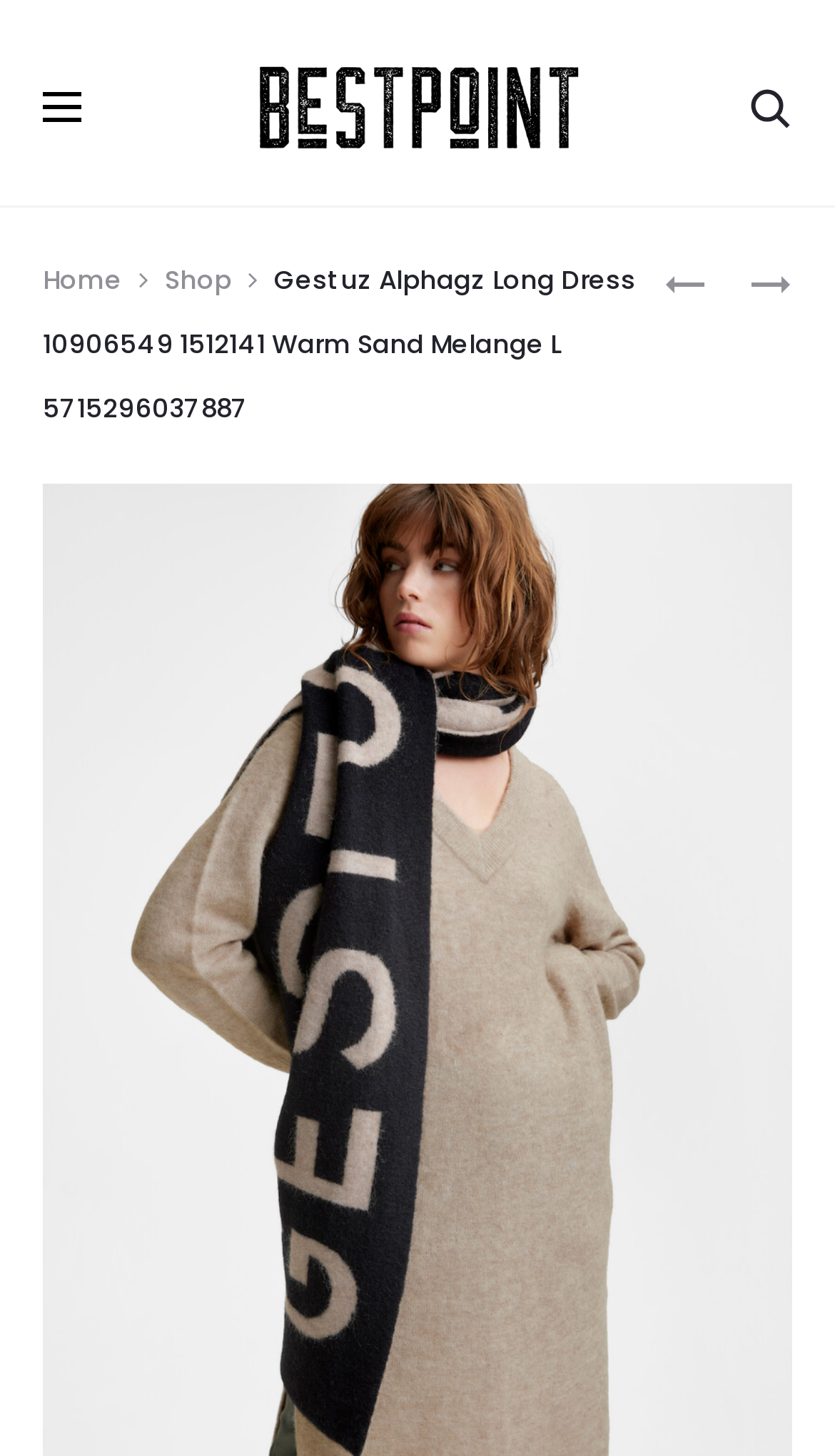Give a one-word or short phrase answer to the question: 
How many navigation links are there?

3